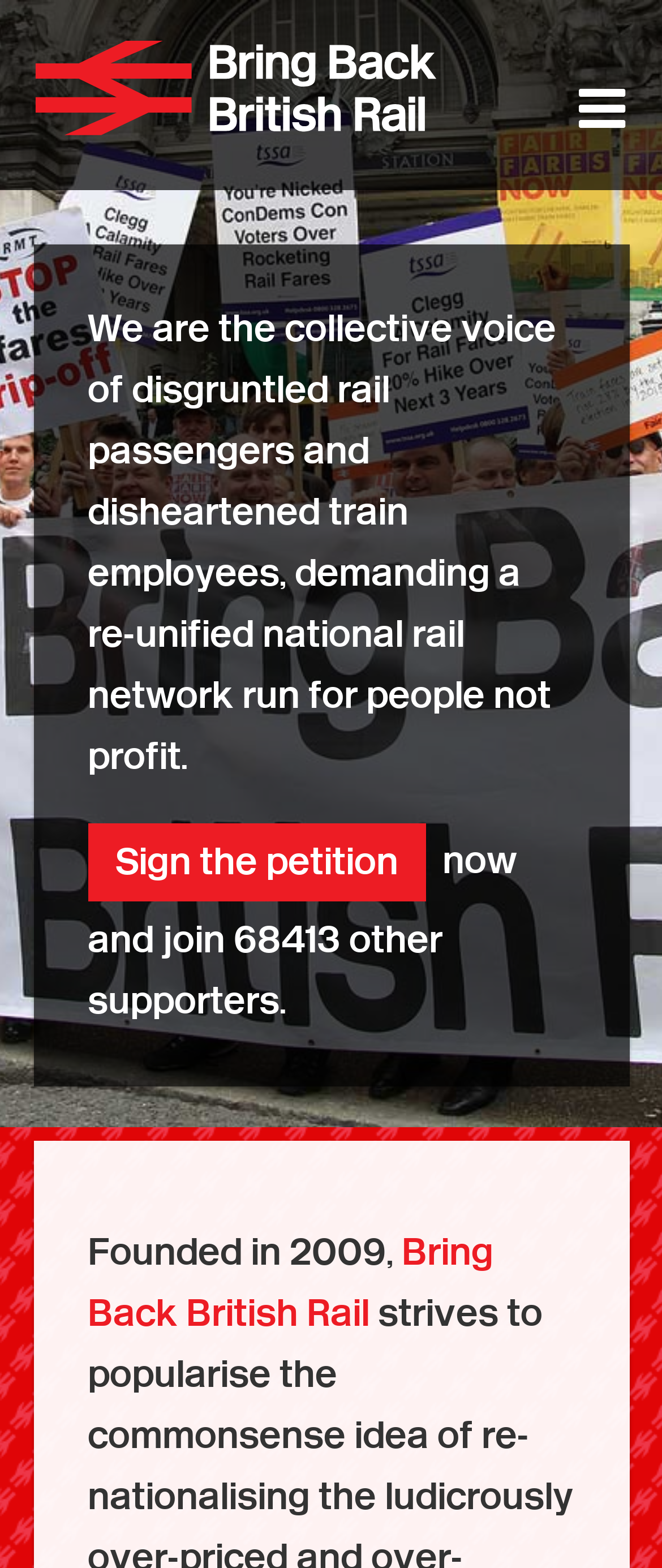What social media platforms does Bring Back British Rail have?
From the details in the image, answer the question comprehensively.

The social media platforms are represented by icons and links at the top of the webpage, including Facebook, Twitter, Vimeo, and Instagram.